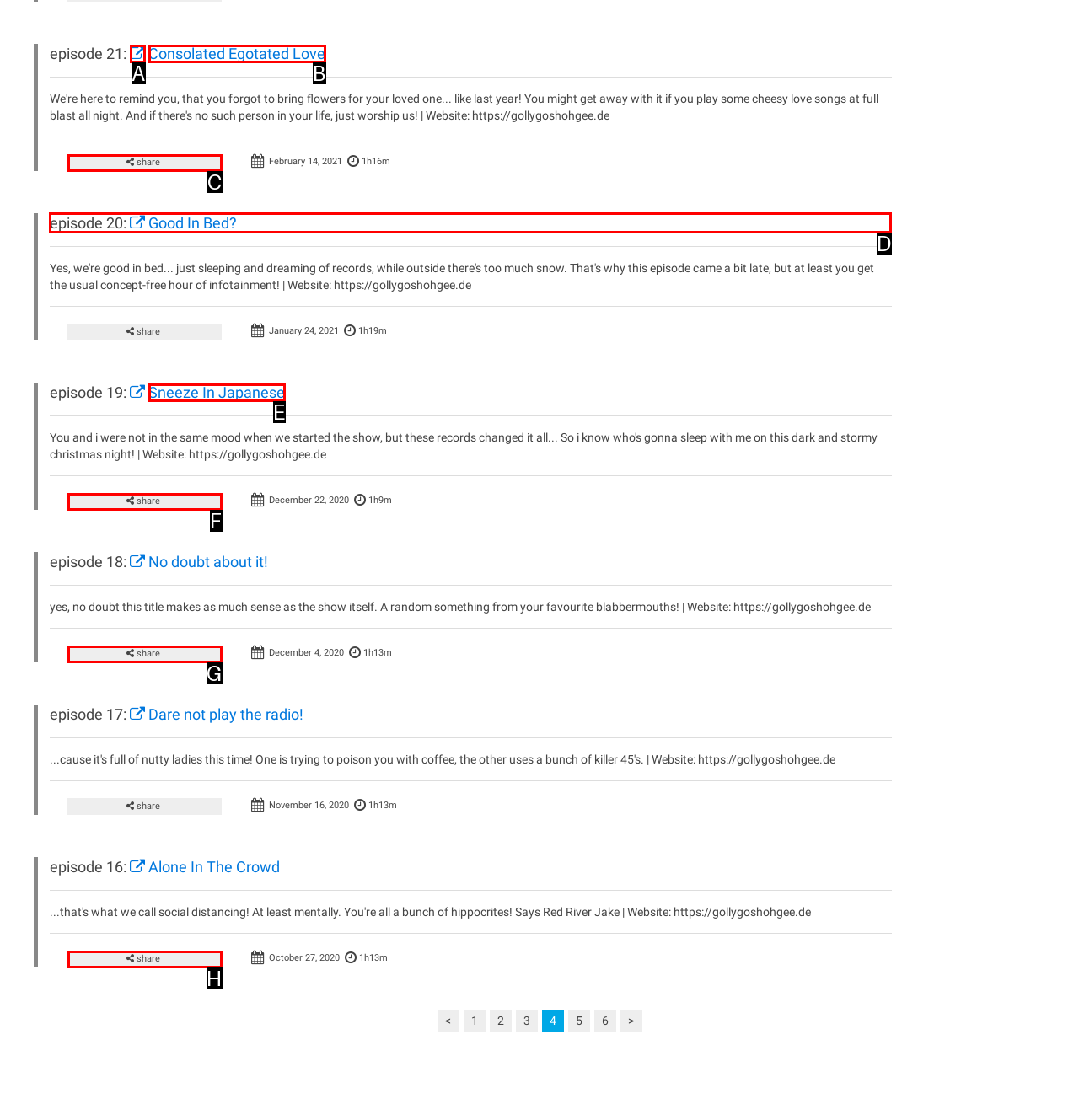Decide which UI element to click to accomplish the task: Search for something
Respond with the corresponding option letter.

None